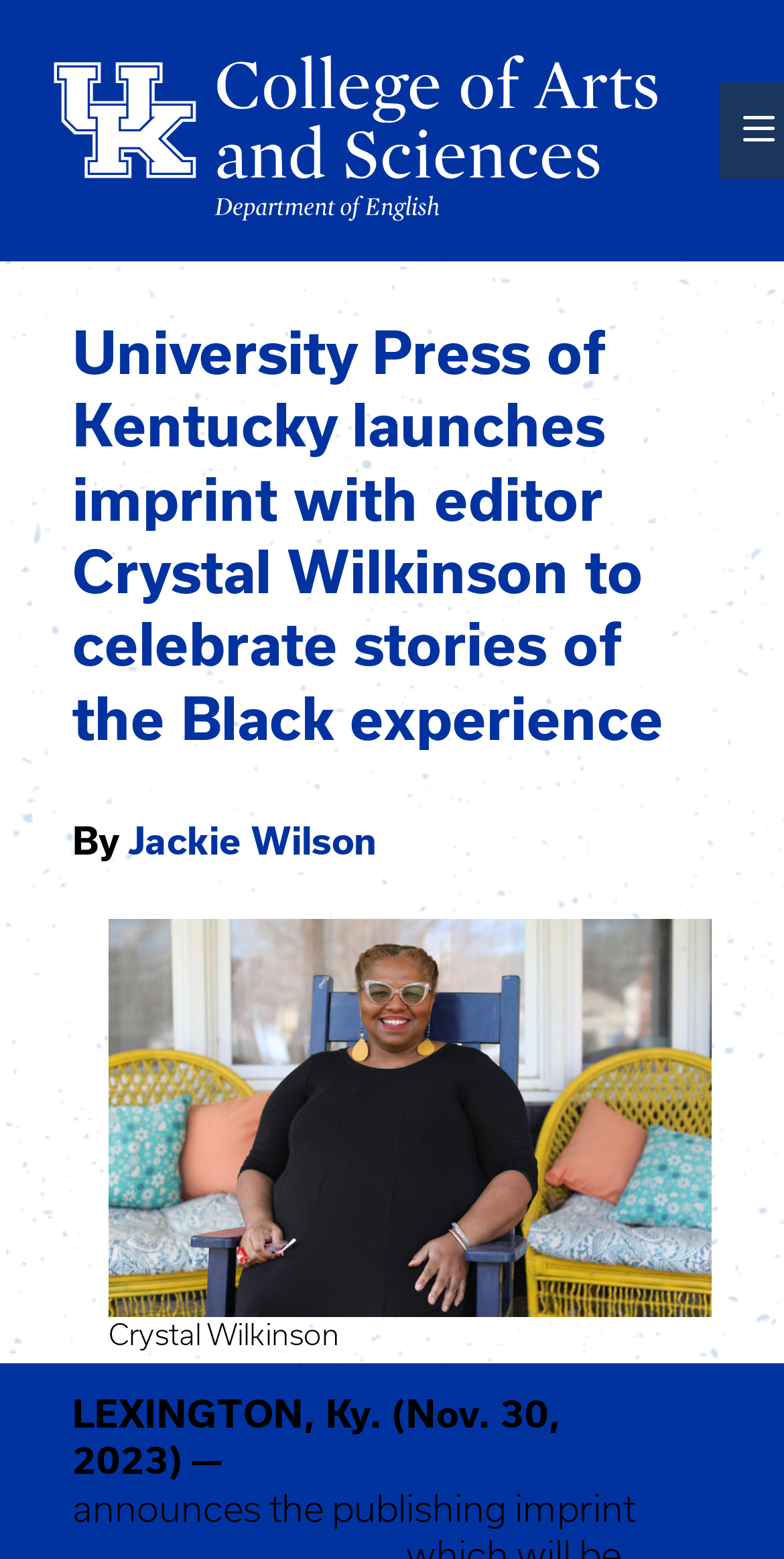Determine the bounding box coordinates of the UI element described by: "Jackie Wilson".

[0.164, 0.524, 0.479, 0.553]